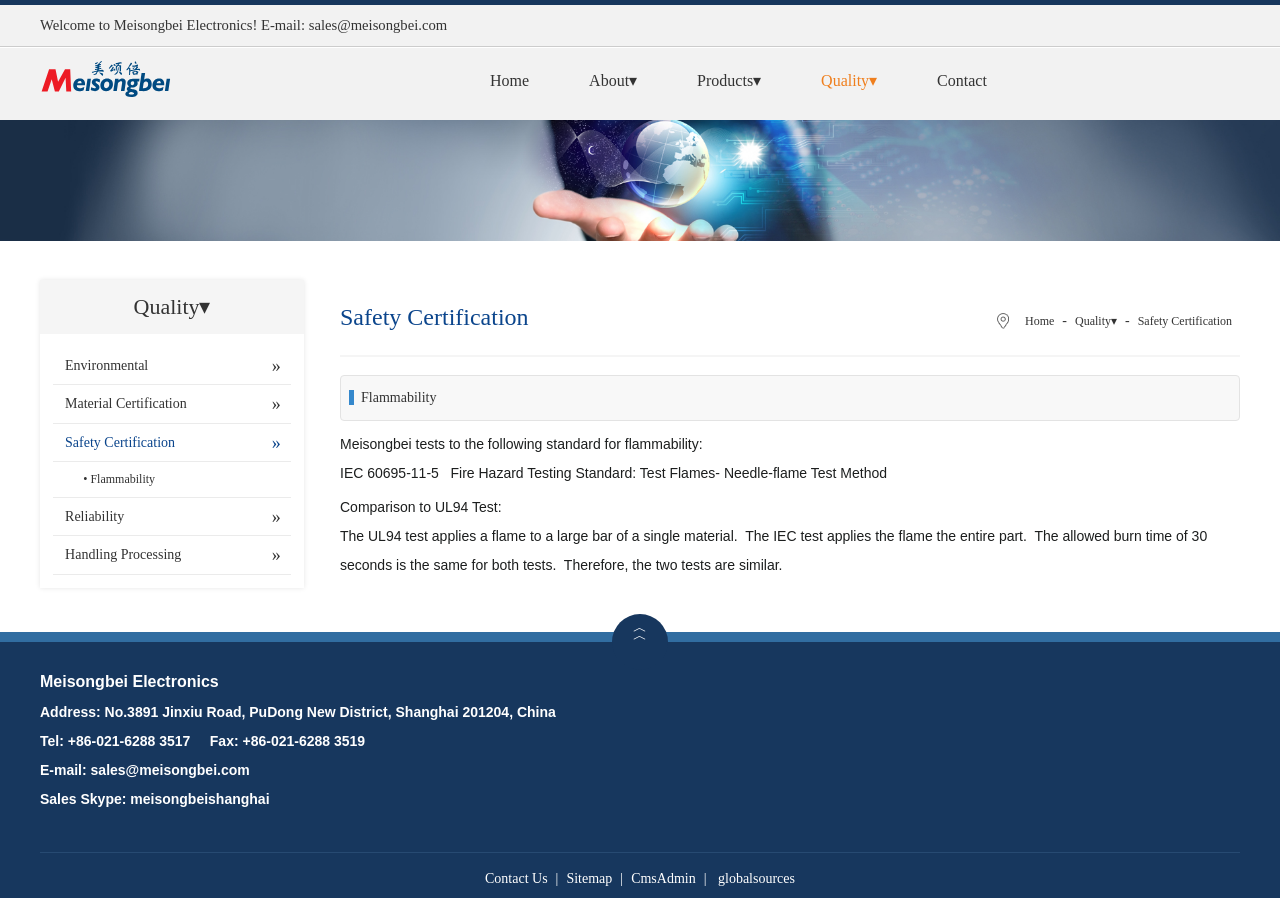Using the element description Environmental, predict the bounding box coordinates for the UI element. Provide the coordinates in (top-left x, top-left y, bottom-right x, bottom-right y) format with values ranging from 0 to 1.

[0.042, 0.386, 0.227, 0.429]